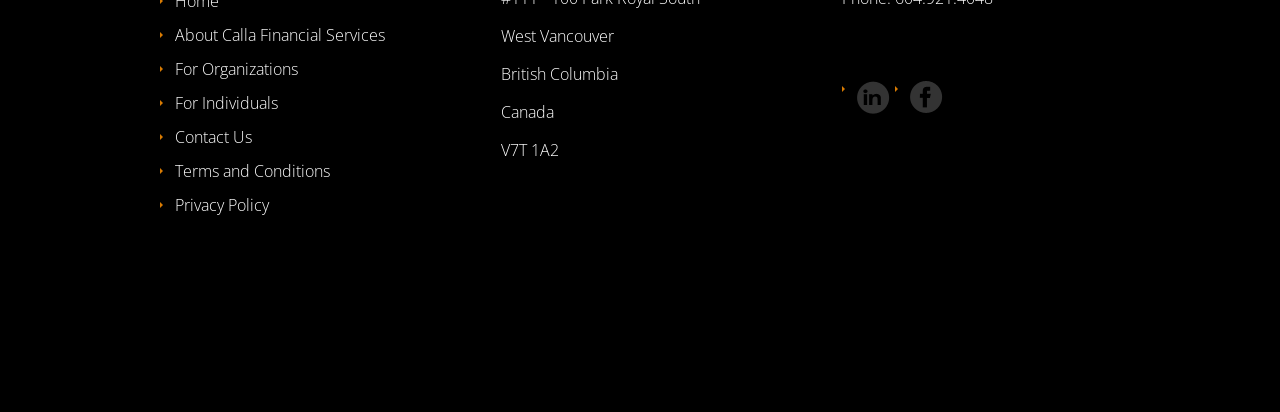Identify the bounding box coordinates of the region I need to click to complete this instruction: "Vote".

None